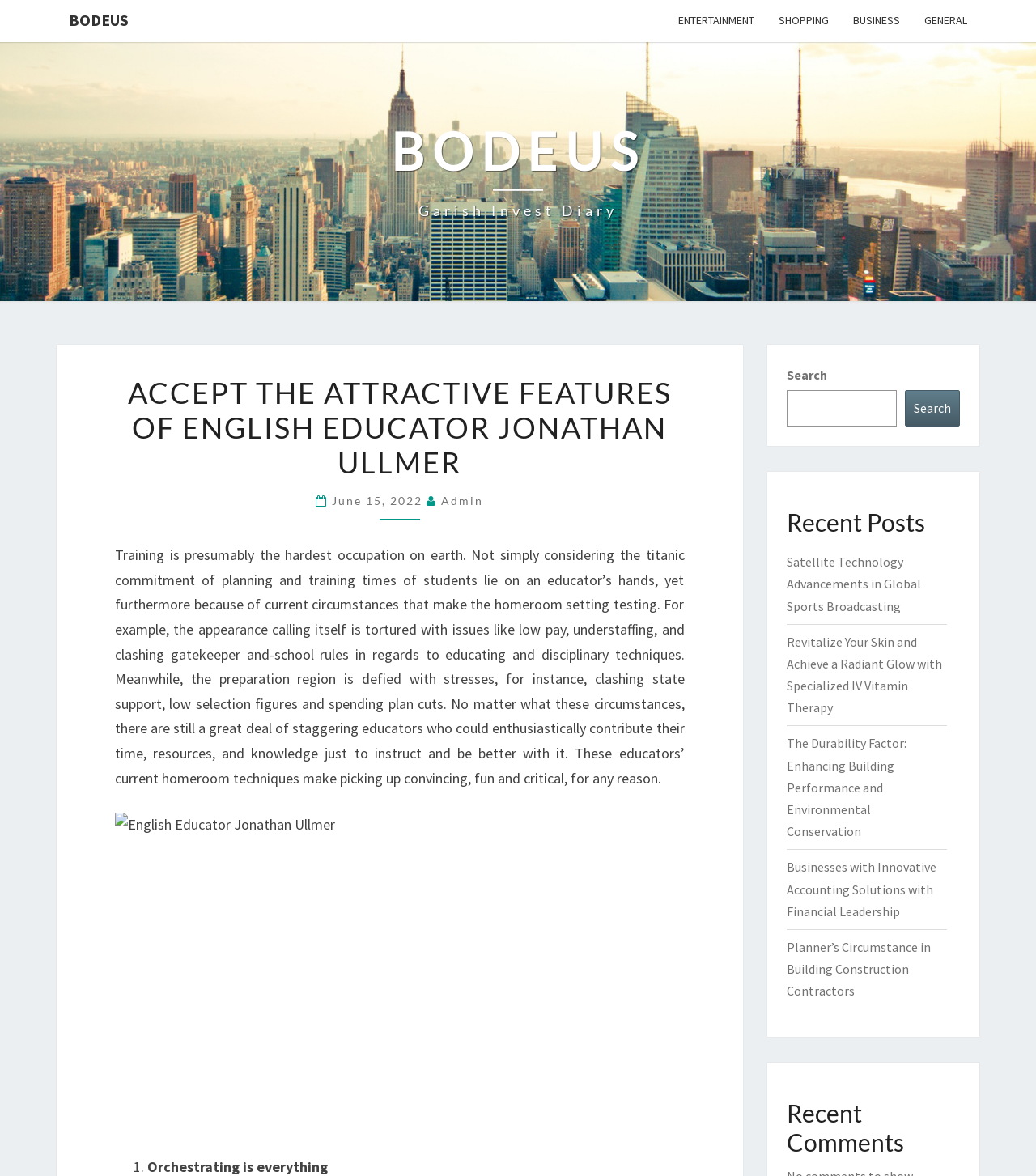Bounding box coordinates are specified in the format (top-left x, top-left y, bottom-right x, bottom-right y). All values are floating point numbers bounded between 0 and 1. Please provide the bounding box coordinate of the region this sentence describes: Entertainment

[0.643, 0.0, 0.74, 0.036]